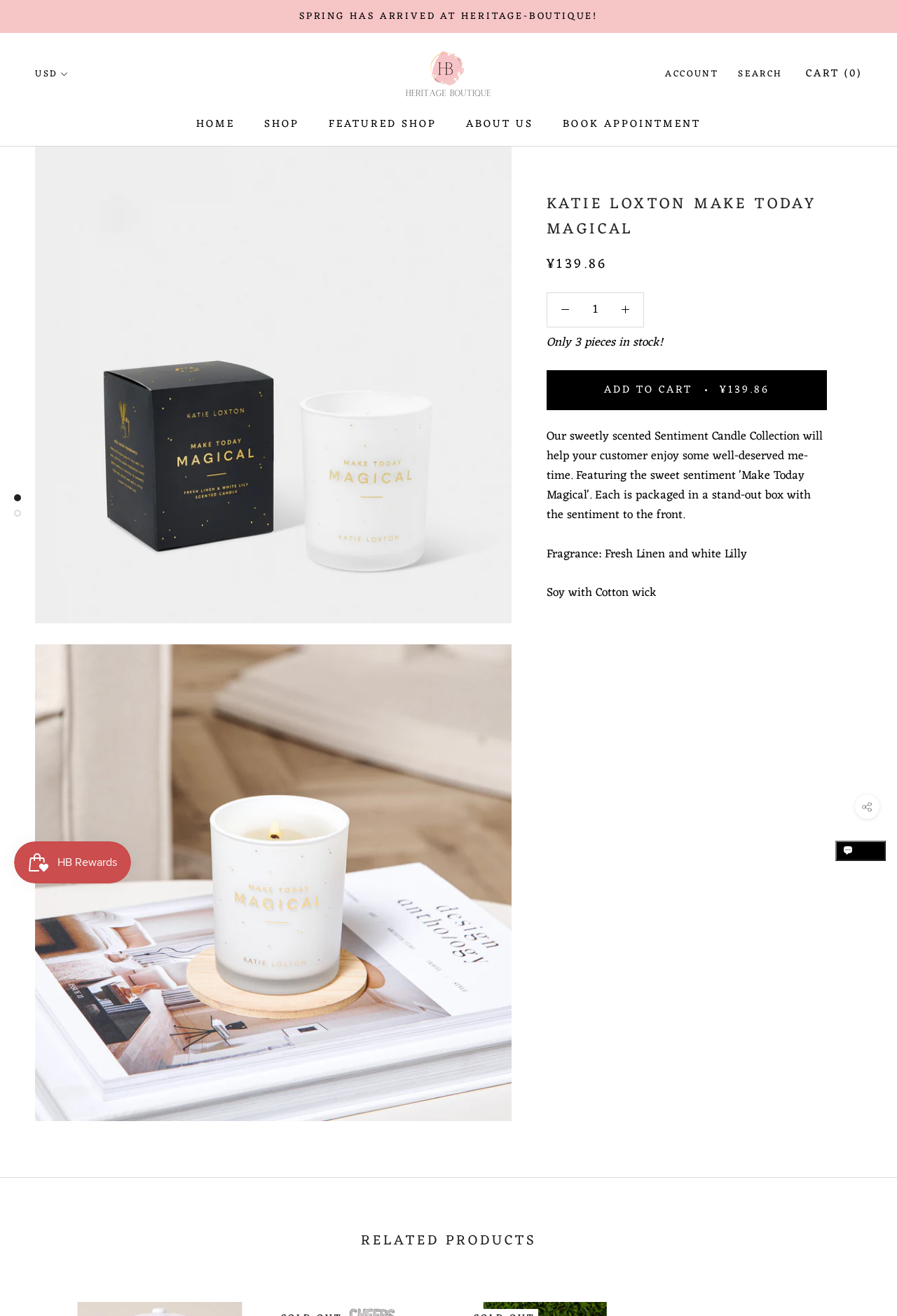Based on the description "SHOP", find the bounding box of the specified UI element.

[0.295, 0.087, 0.334, 0.102]